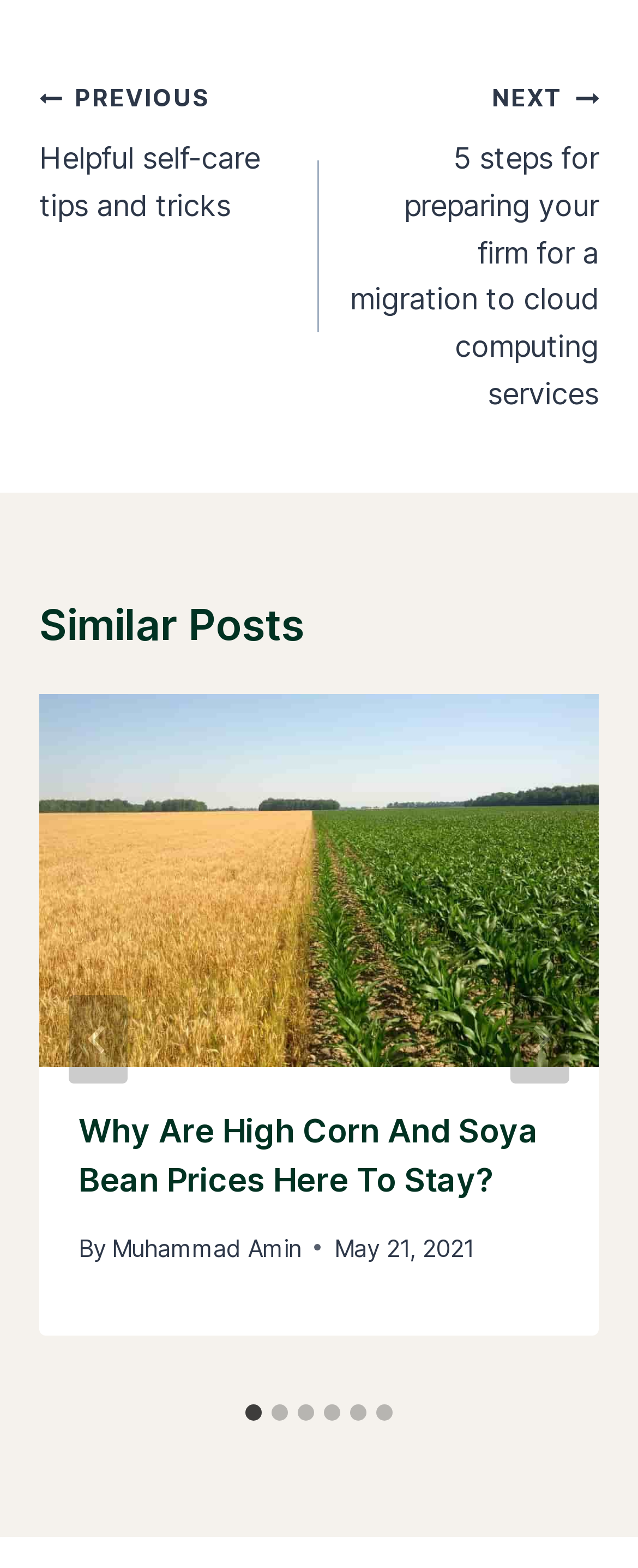Could you determine the bounding box coordinates of the clickable element to complete the instruction: "Go to previous post"? Provide the coordinates as four float numbers between 0 and 1, i.e., [left, top, right, bottom].

[0.062, 0.047, 0.5, 0.147]